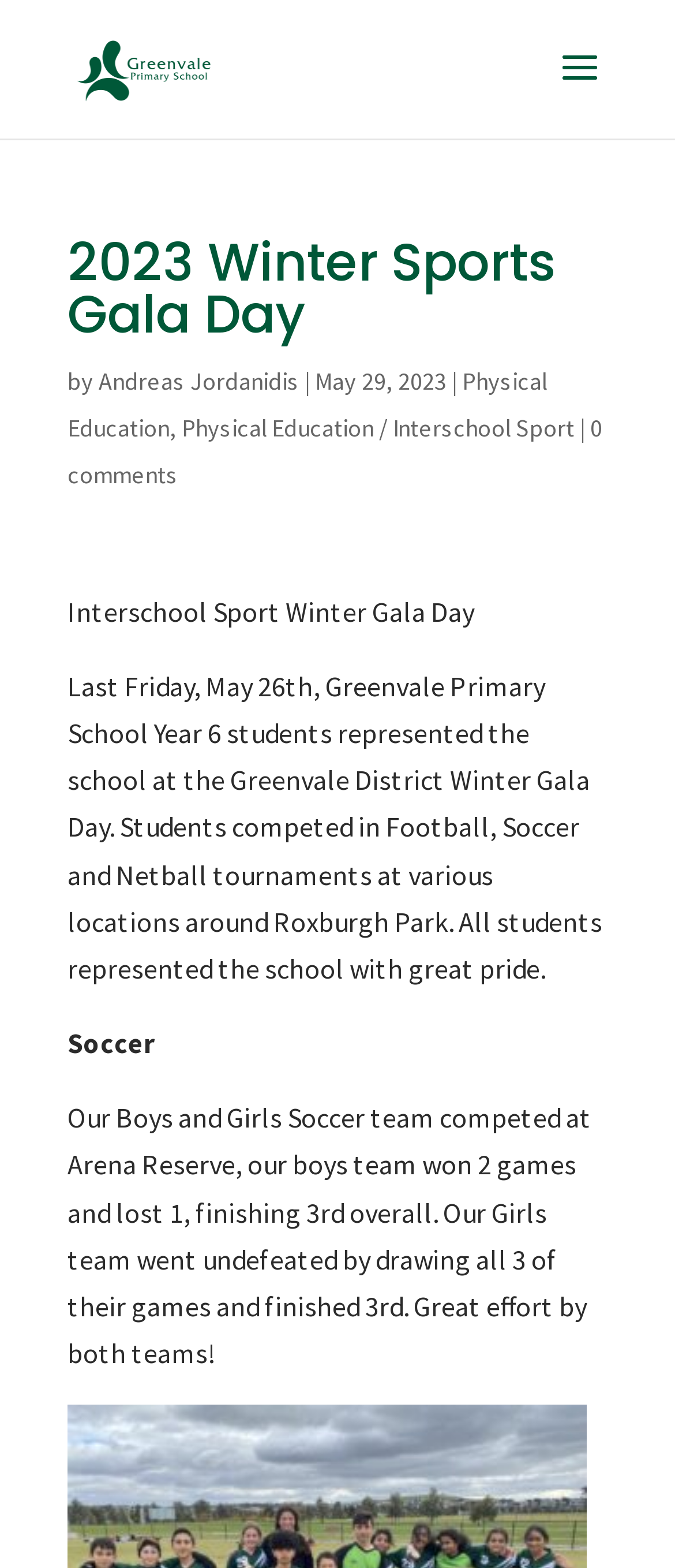Write a detailed summary of the webpage, including text, images, and layout.

The webpage is about the 2023 Winter Sports Gala Day at Greenvale Primary School. At the top left corner, there is a link to the school's homepage, accompanied by a small image of the school's logo. Below this, there is a large heading that reads "2023 Winter Sports Gala Day". 

To the right of the heading, there is a section with the author's name, "Andreas Jordanidis", and the date "May 29, 2023". Below this, there are links to "Physical Education" and "Physical Education / Interschool Sport", separated by a vertical line. 

On the left side of the page, there is a main article with the title "Interschool Sport Winter Gala Day". The article describes how Year 6 students from Greenvale Primary School participated in the Greenvale District Winter Gala Day, competing in Football, Soccer, and Netball tournaments. 

Below the main article, there is a section that provides more details about the school's Soccer teams' performance. The Boys' team won 2 games and lost 1, finishing 3rd overall, while the Girls' team went undefeated, drawing all 3 of their games and finishing 3rd.